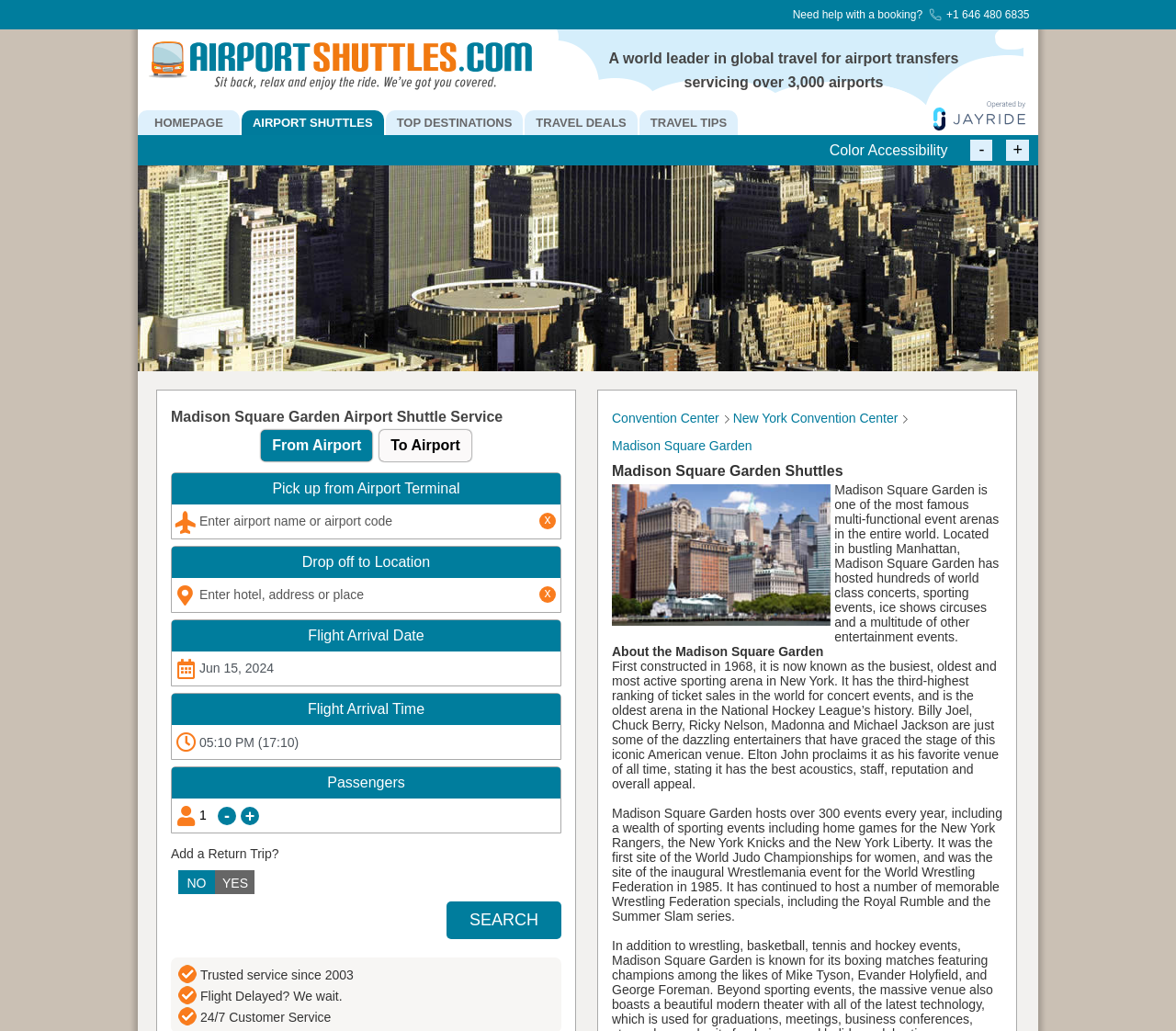Carefully examine the image and provide an in-depth answer to the question: What is the purpose of the buttons 'From Airport' and 'To Airport'?

I inferred the purpose of these buttons by looking at their location on the webpage, which is near the input fields for pickup and drop-off locations, and their labels, which suggest that they are used to select the direction of the shuttle service.